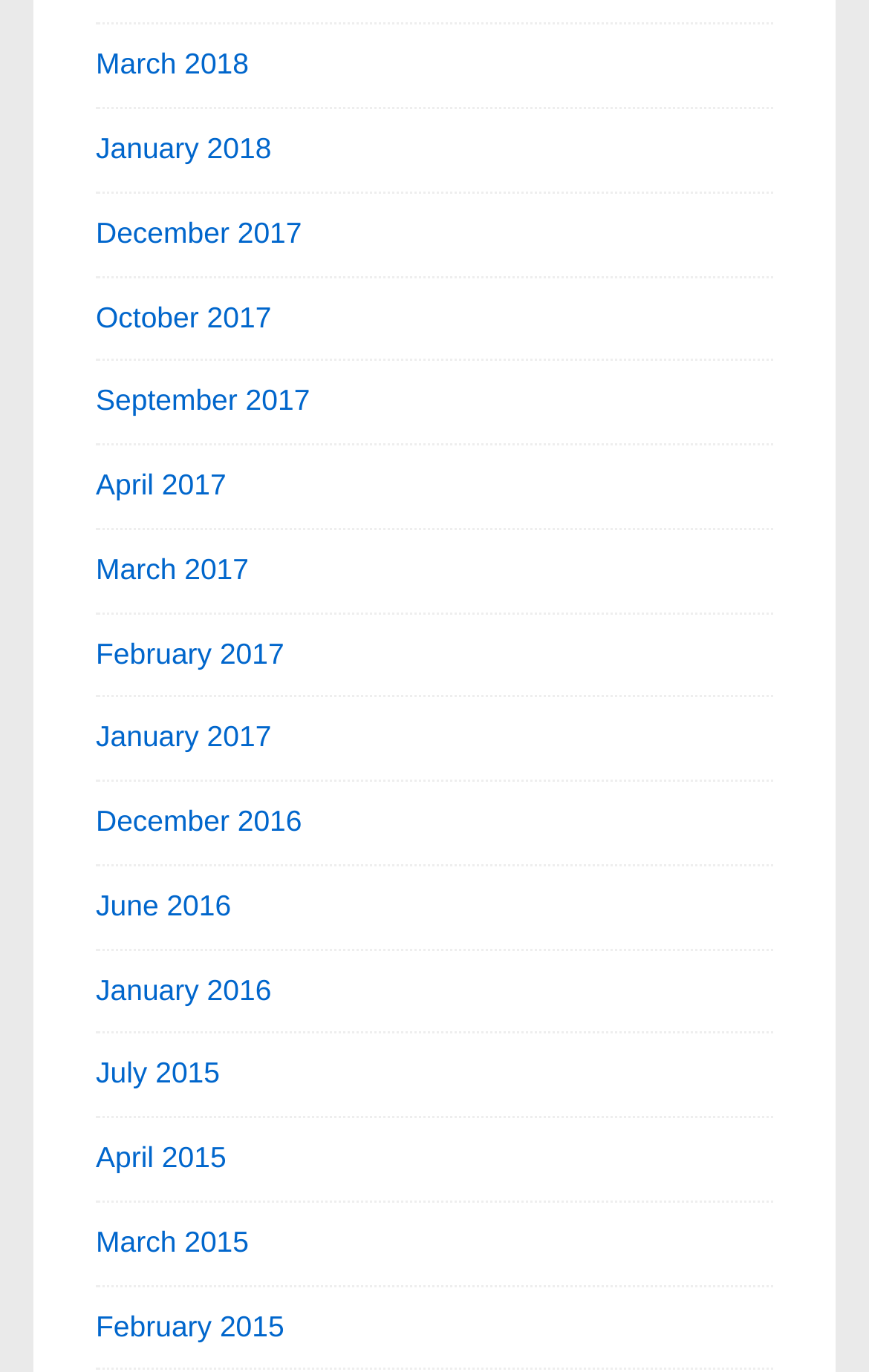Identify the bounding box coordinates of the area that should be clicked in order to complete the given instruction: "Check the disclaimer". The bounding box coordinates should be four float numbers between 0 and 1, i.e., [left, top, right, bottom].

None